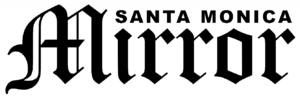Use a single word or phrase to answer this question: 
What font style is used for the word 'Mirror'?

Classic serif font